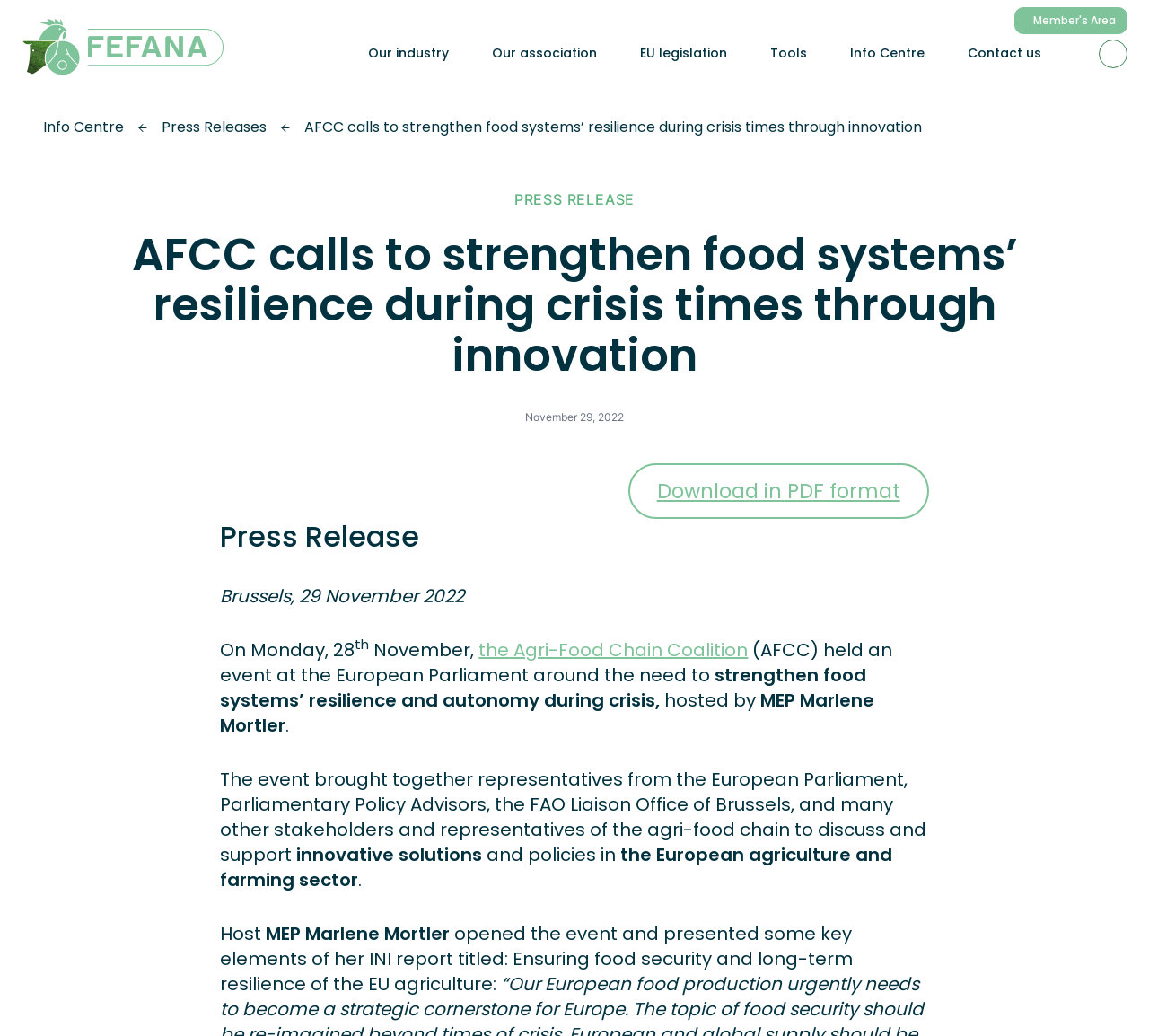Give a one-word or short phrase answer to this question: 
What is the topic of the event?

Food systems’ resilience